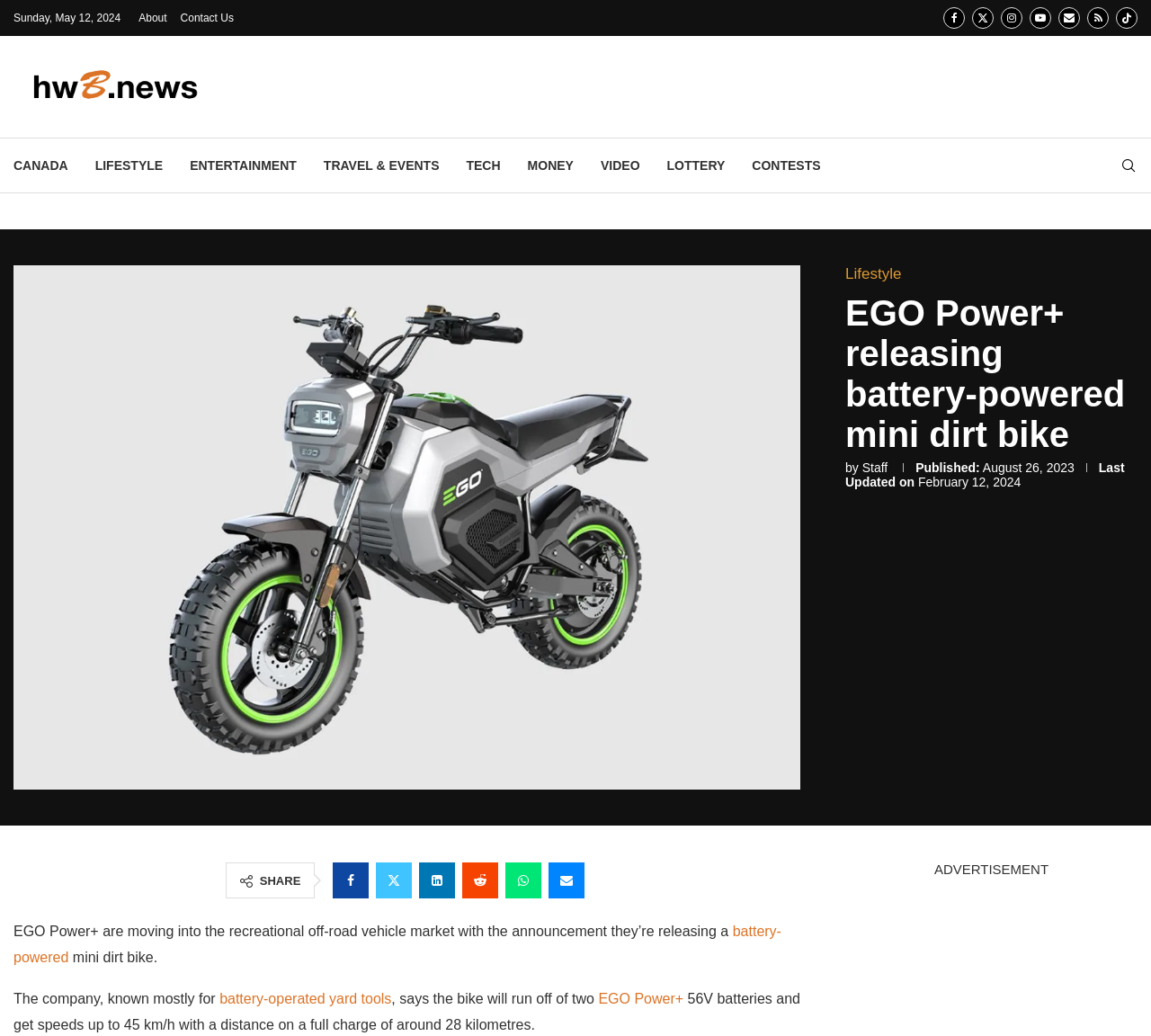Using the information in the image, give a detailed answer to the following question: What is the date of the latest article?

I found the date of the latest article by looking at the 'Published:' section, which is located below the article title. The date is specified as 'August 26, 2023'.